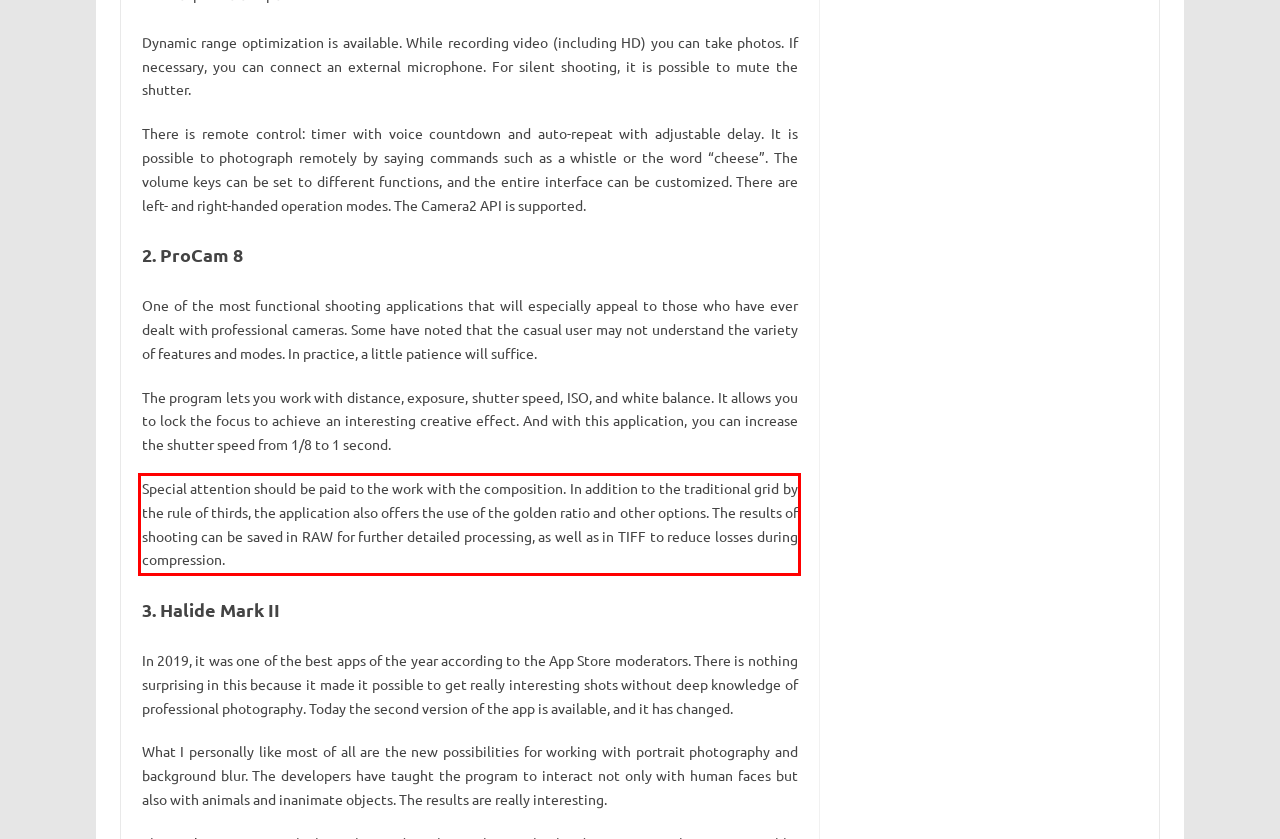Given a screenshot of a webpage containing a red rectangle bounding box, extract and provide the text content found within the red bounding box.

Special attention should be paid to the work with the composition. In addition to the traditional grid by the rule of thirds, the application also offers the use of the golden ratio and other options. The results of shooting can be saved in RAW for further detailed processing, as well as in TIFF to reduce losses during compression.